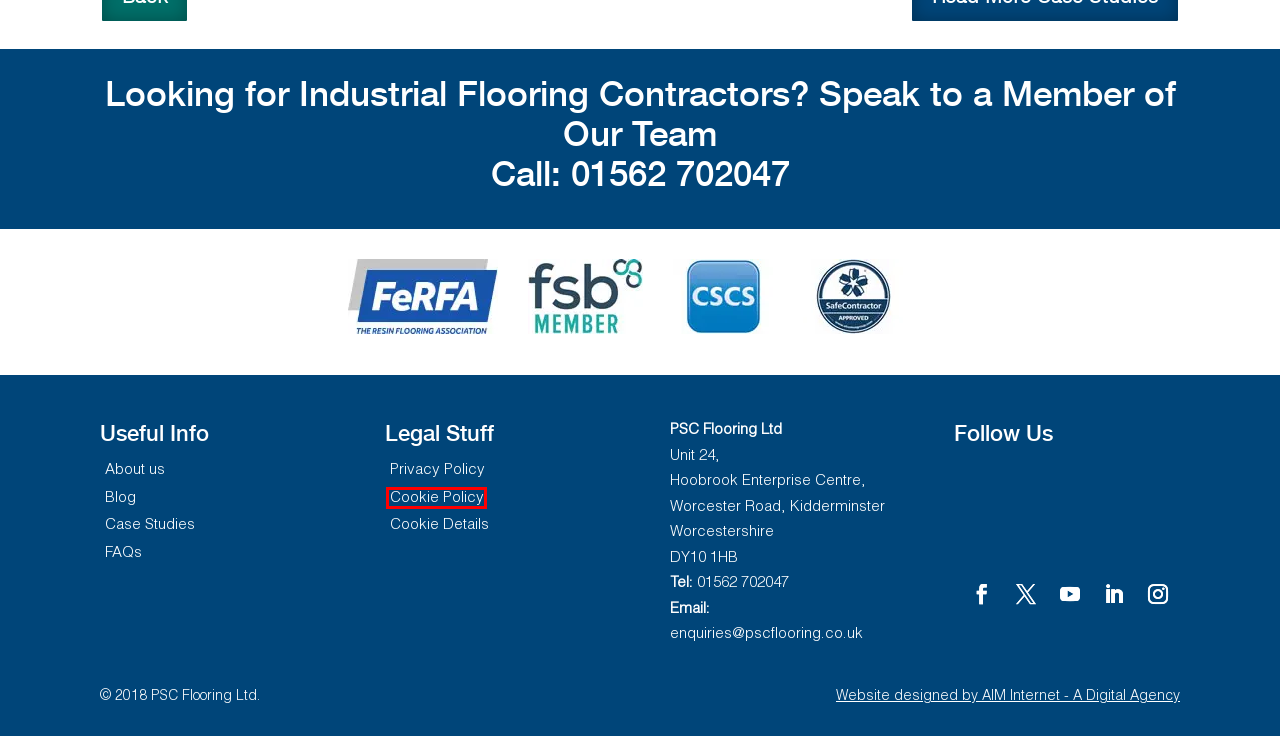Provided is a screenshot of a webpage with a red bounding box around an element. Select the most accurate webpage description for the page that appears after clicking the highlighted element. Here are the candidates:
A. Blogs | Industrial Flooring UK | PSC Flooring Ltd. | Flooring Experts
B. Warehouse Flooring Archives - PSC Flooring | Free Site Surveys
C. AIM Internet | Digital Marketing Agency
D. Cookie Details | PSC Flooring | Industrial Flooring Experts
E. Industrial Floorings | FAQs | PSC Flooring Ltd. | Epoxy Flooring
F. Privacy Policy | PSC Flooring | Heavy Duty Industrial Flooring
G. Industrial Flooring Contractor | PSC Flooring | Flooring Services
H. Commercial Flooring Contractors | PSC Flooring | Cookie Policy

H